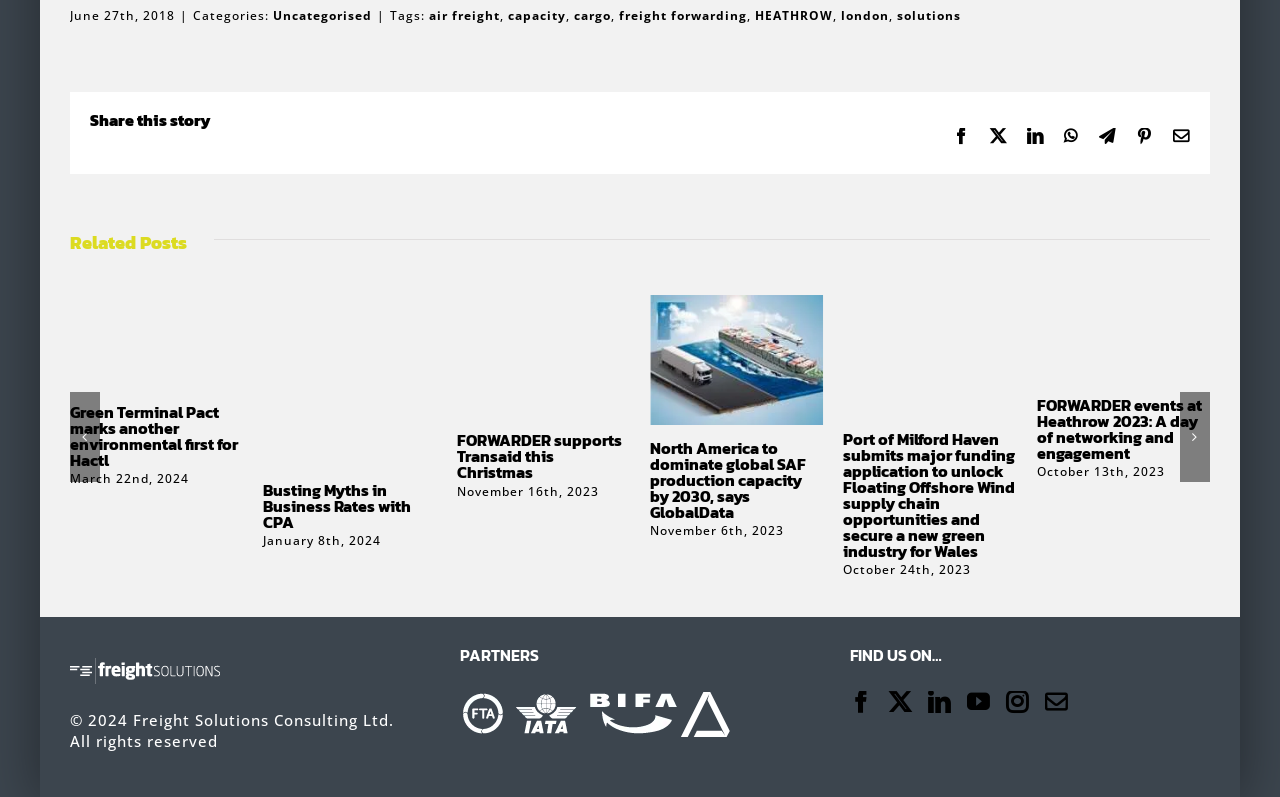Find the bounding box coordinates of the element I should click to carry out the following instruction: "View the 'FORWARDER supports Transaid this Christmas' article".

[0.206, 0.37, 0.341, 0.395]